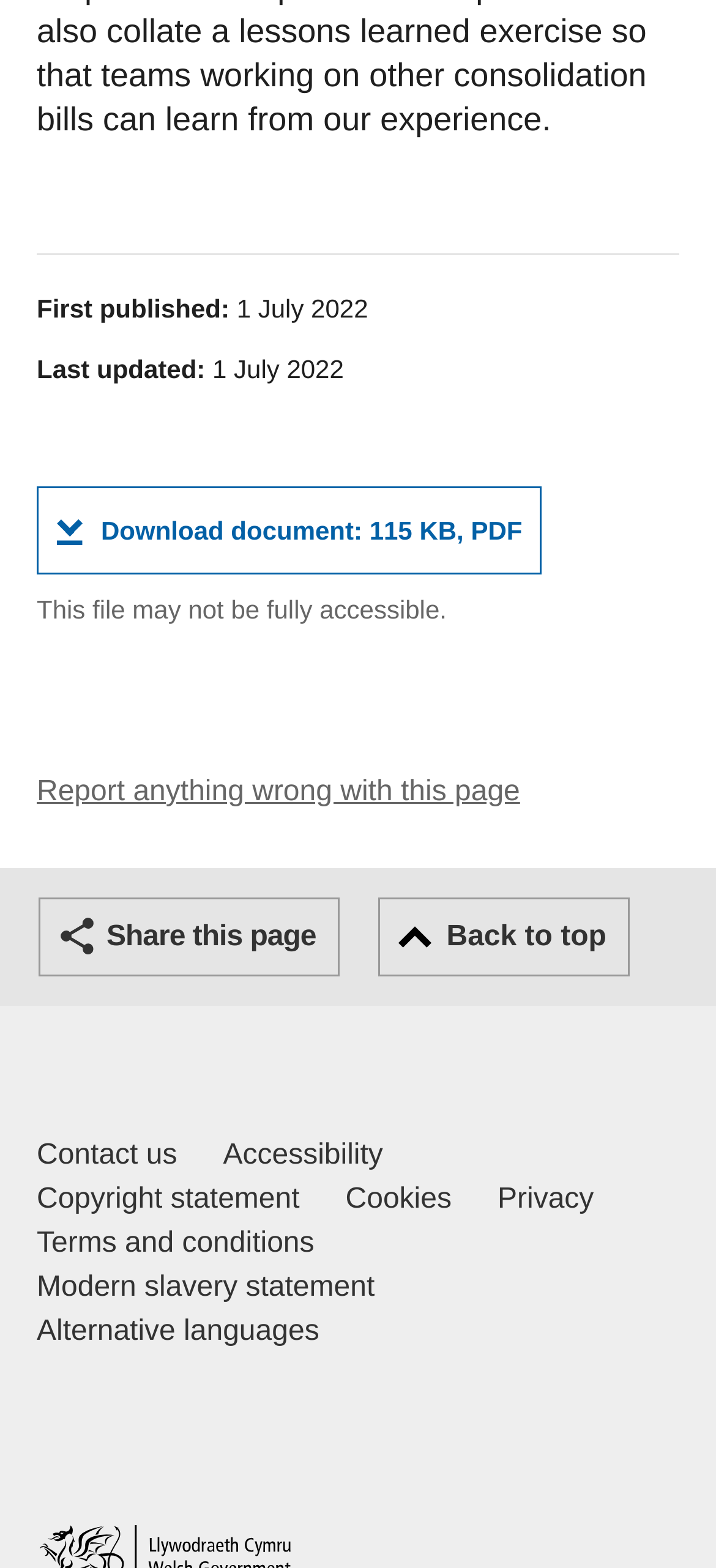Bounding box coordinates must be specified in the format (top-left x, top-left y, bottom-right x, bottom-right y). All values should be floating point numbers between 0 and 1. What are the bounding box coordinates of the UI element described as: Terms and conditions

[0.051, 0.779, 0.439, 0.807]